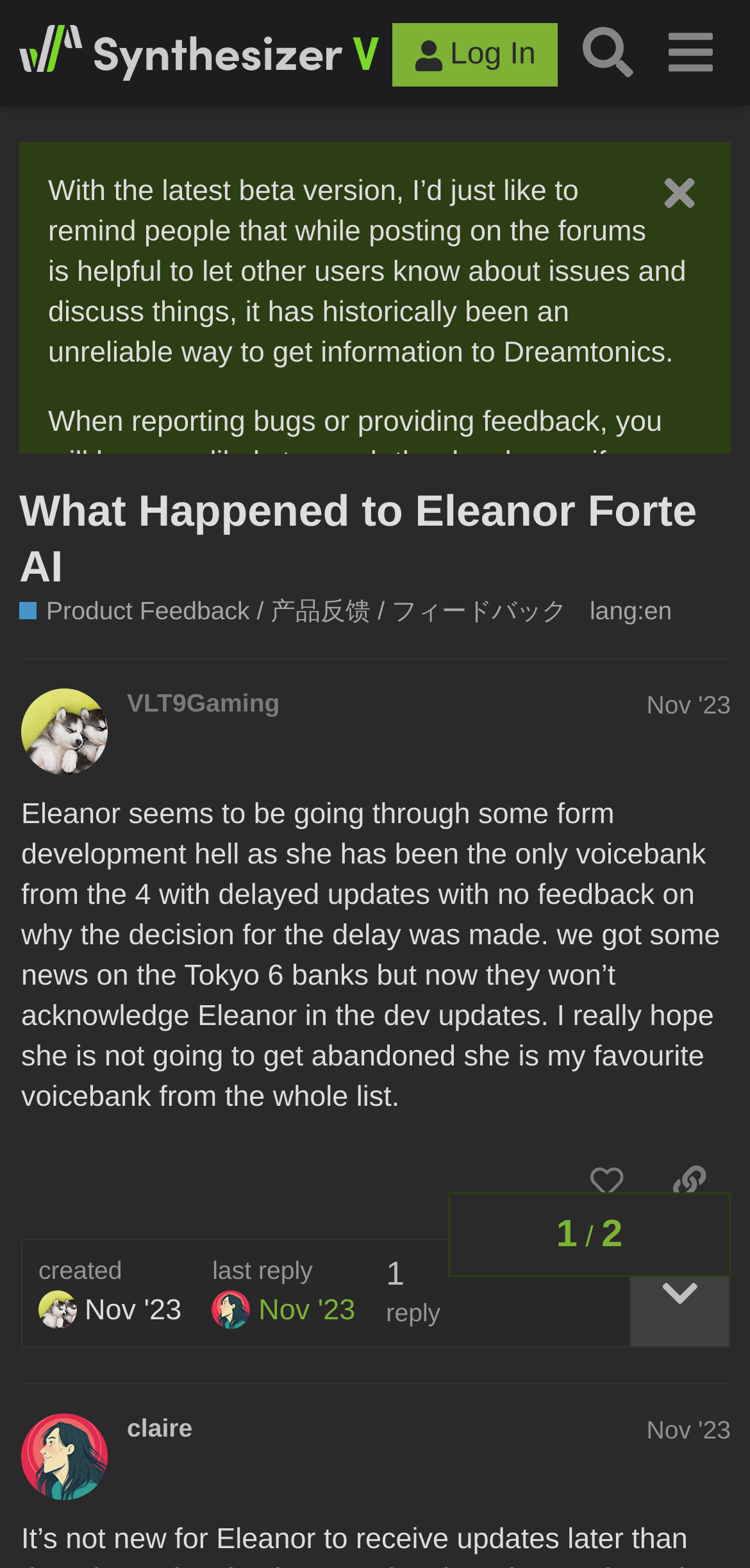How many posts are there in this topic?
Please provide a comprehensive and detailed answer to the question.

There are two posts in this topic, one by VLT9Gaming and another by claire, which can be identified by their usernames and timestamps.